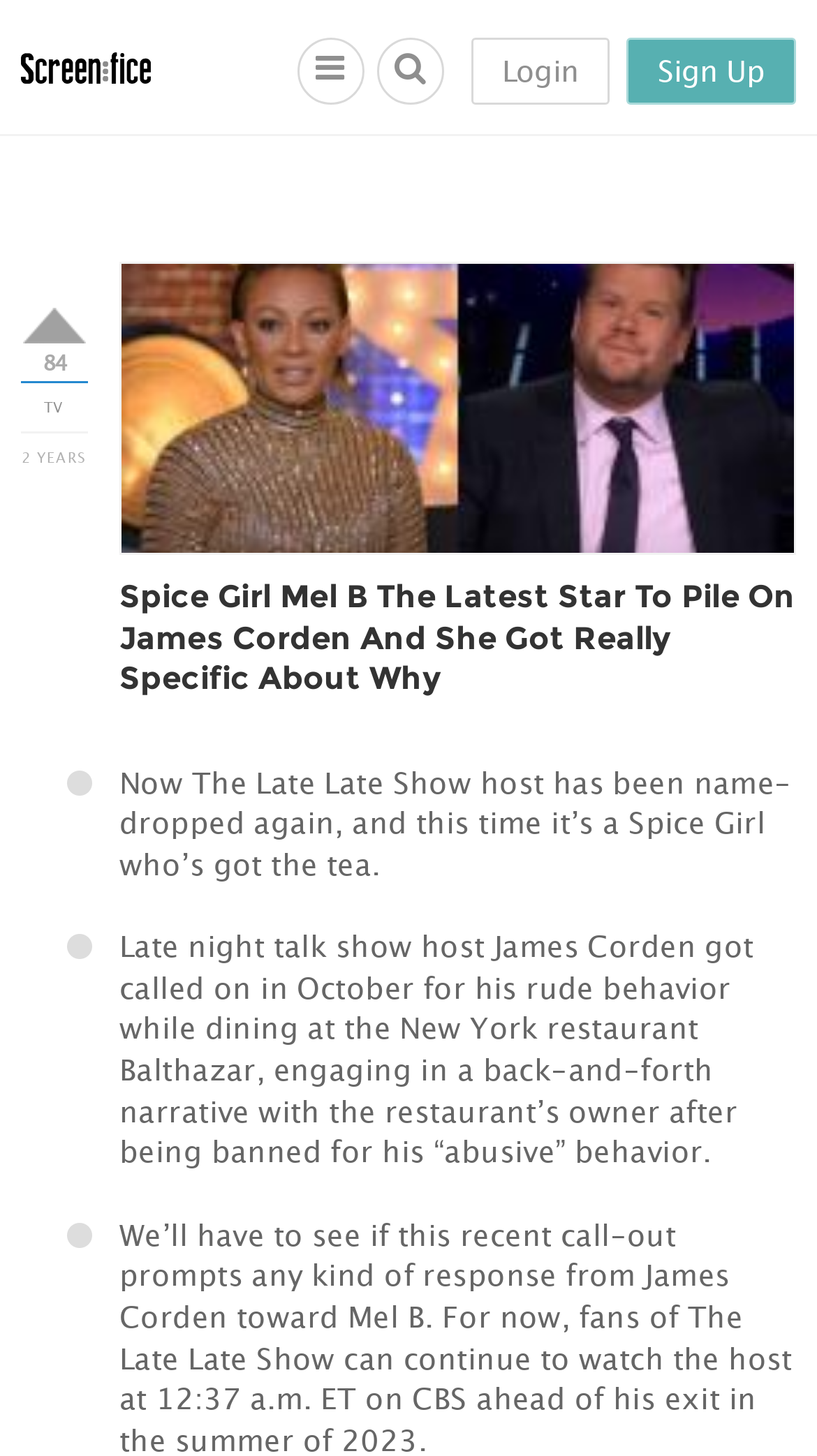How many years ago was the TV event mentioned?
Please answer the question with a detailed and comprehensive explanation.

The LayoutTableCell element with the text '84 TV 2 YEARS' suggests that the TV event mentioned in the article occurred 2 years ago.